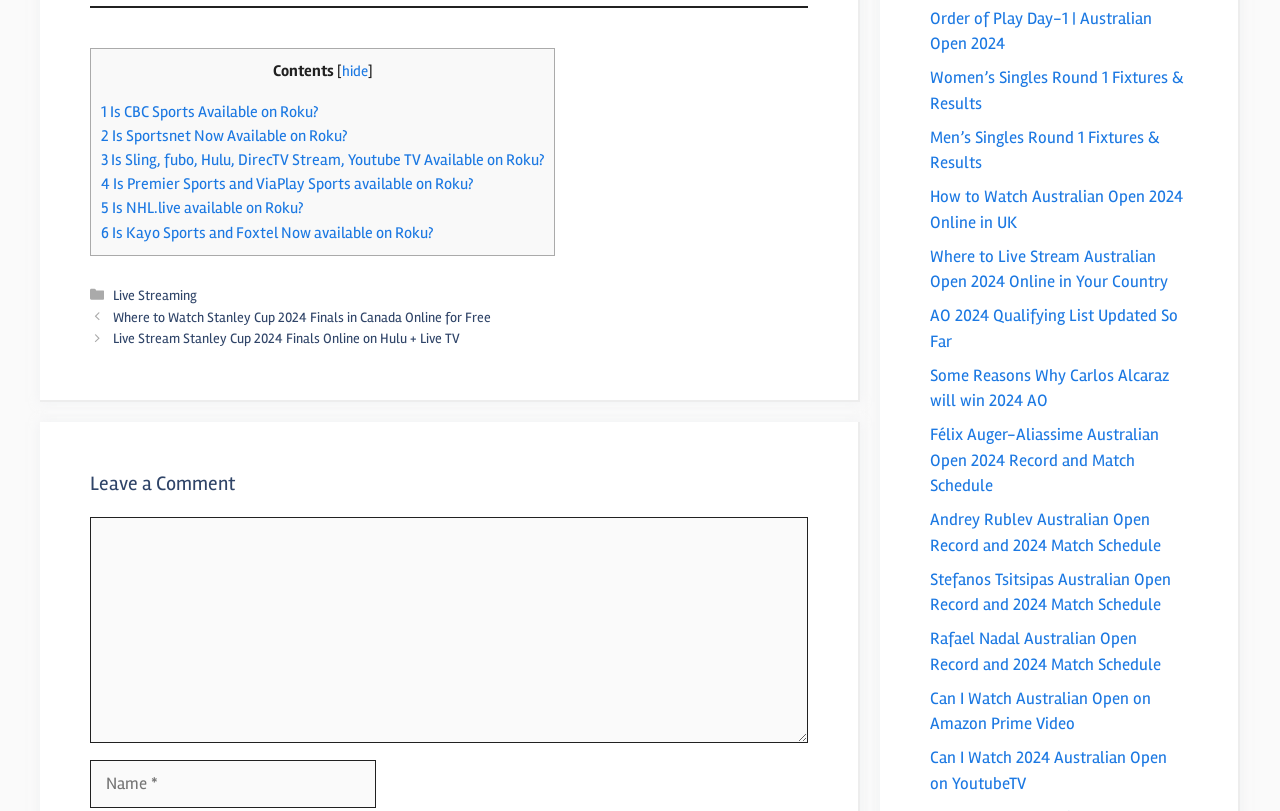Locate the bounding box coordinates of the clickable region to complete the following instruction: "Click on 'Live Streaming'."

[0.088, 0.354, 0.154, 0.375]